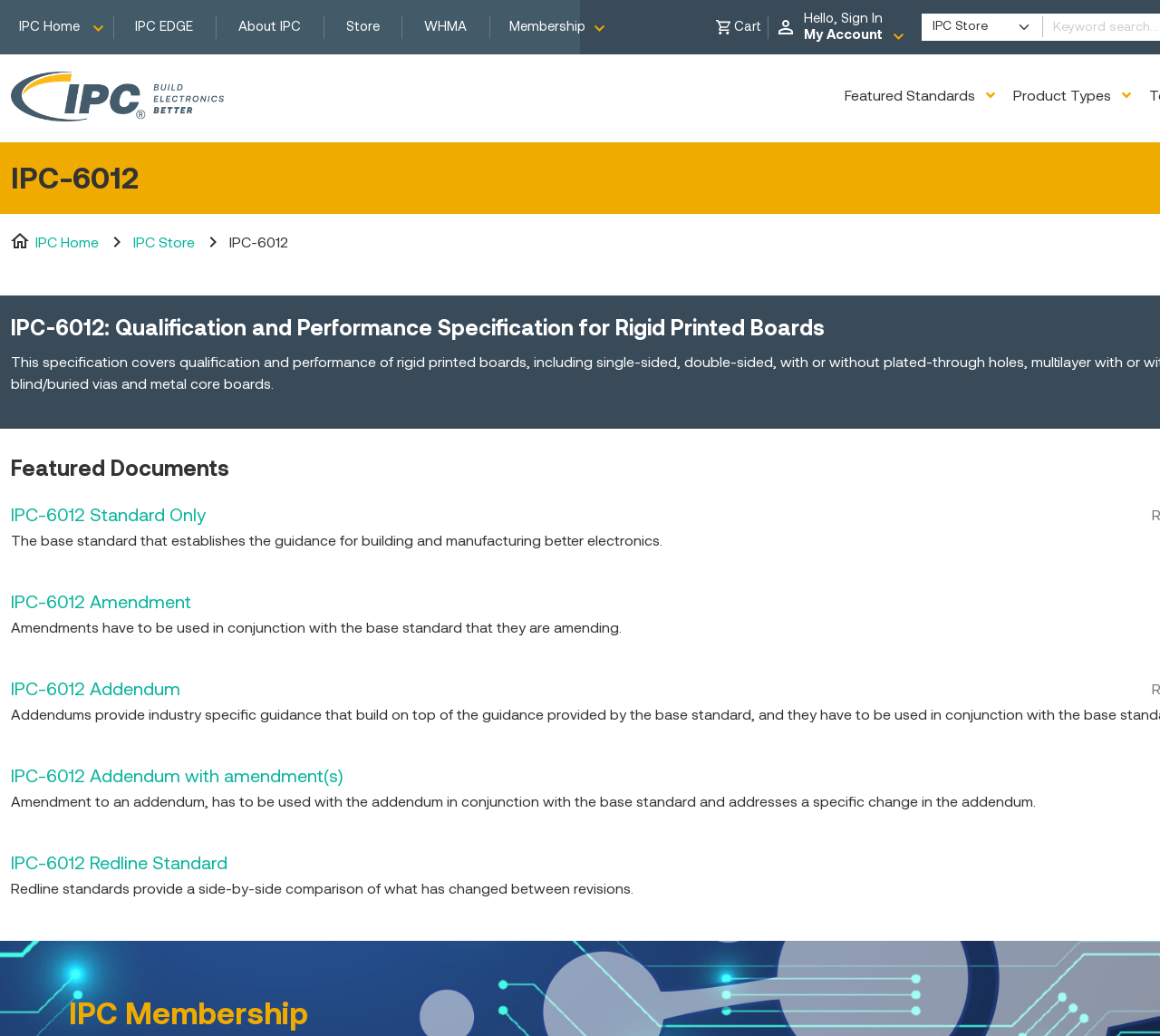Answer the question in a single word or phrase:
What is the name of the standard described on this page?

IPC-6012